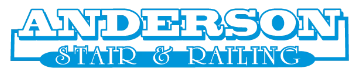What is the focus of the company 'Anderson Stair & Railing'?
From the image, respond with a single word or phrase.

stair and railing solutions